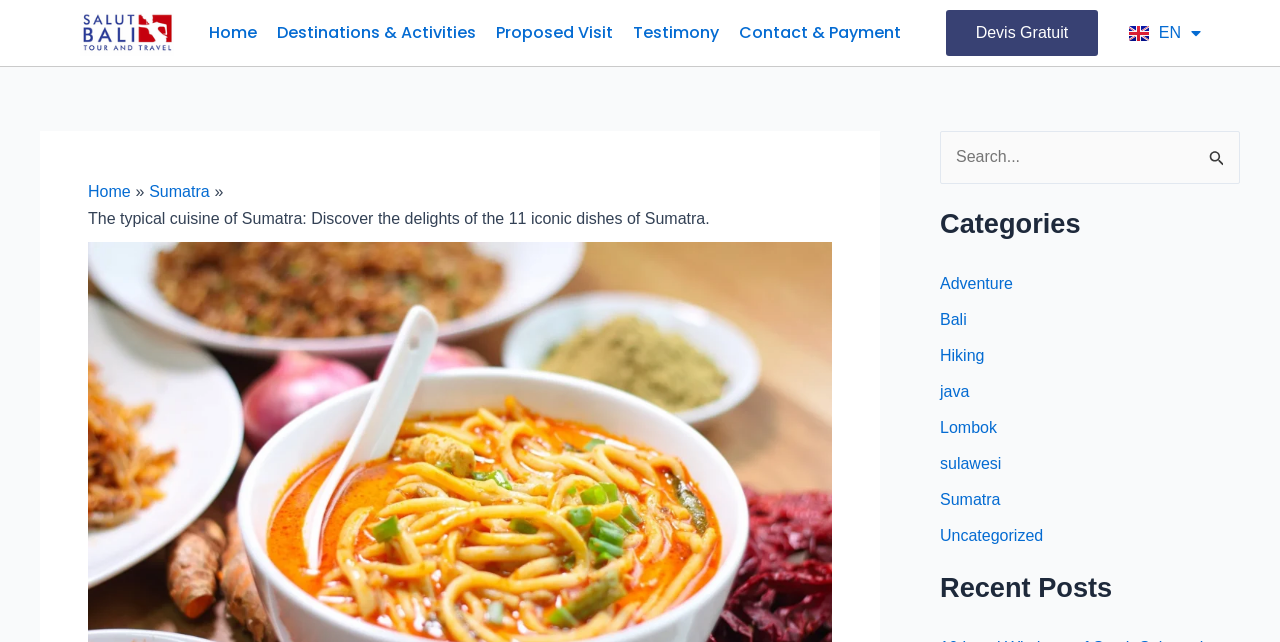Identify the bounding box of the HTML element described as: "parent_node: Search for: value="Search"".

[0.934, 0.204, 0.969, 0.27]